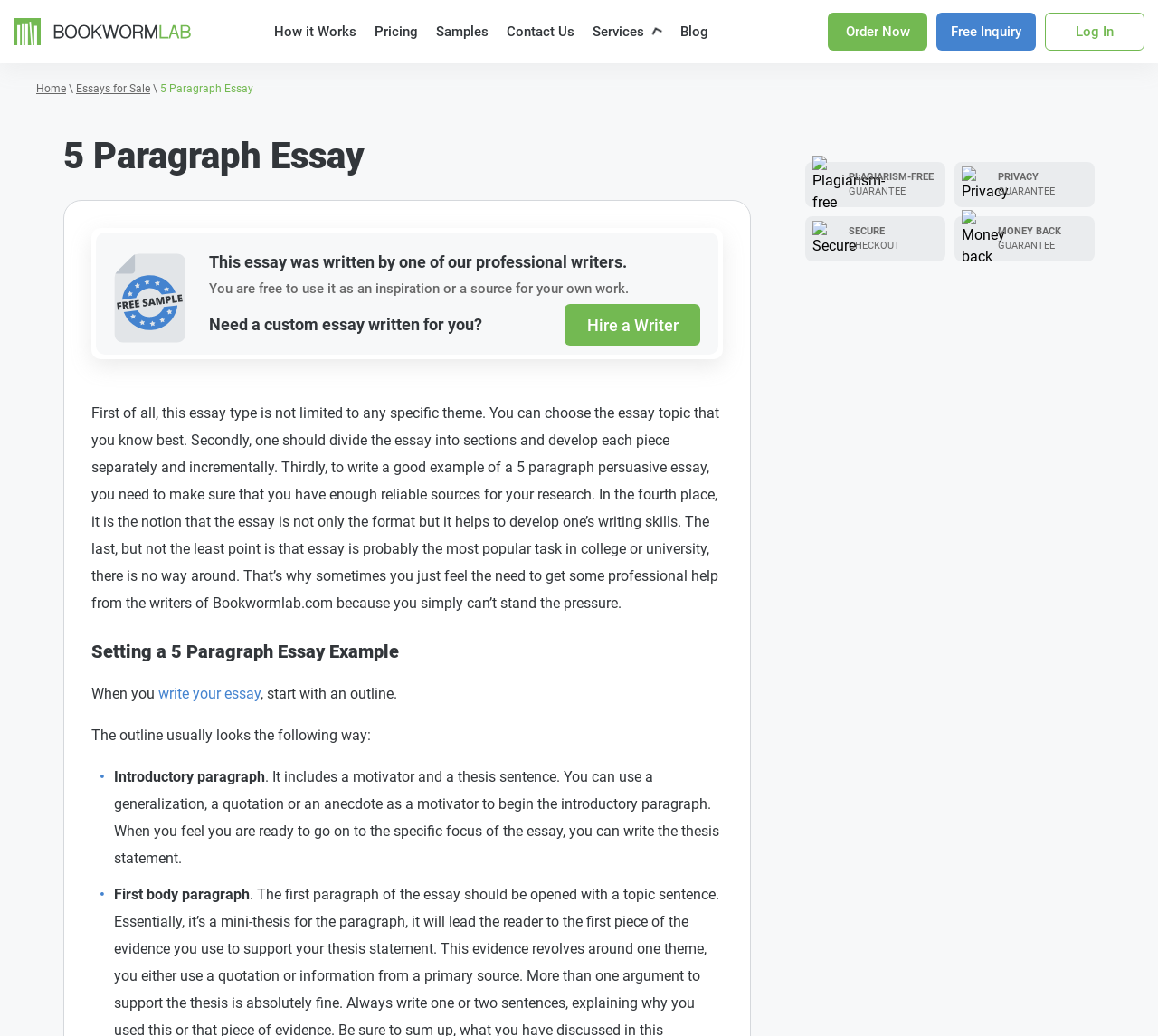Answer the question using only a single word or phrase: 
What is the name of the website?

Bookwormlab.com